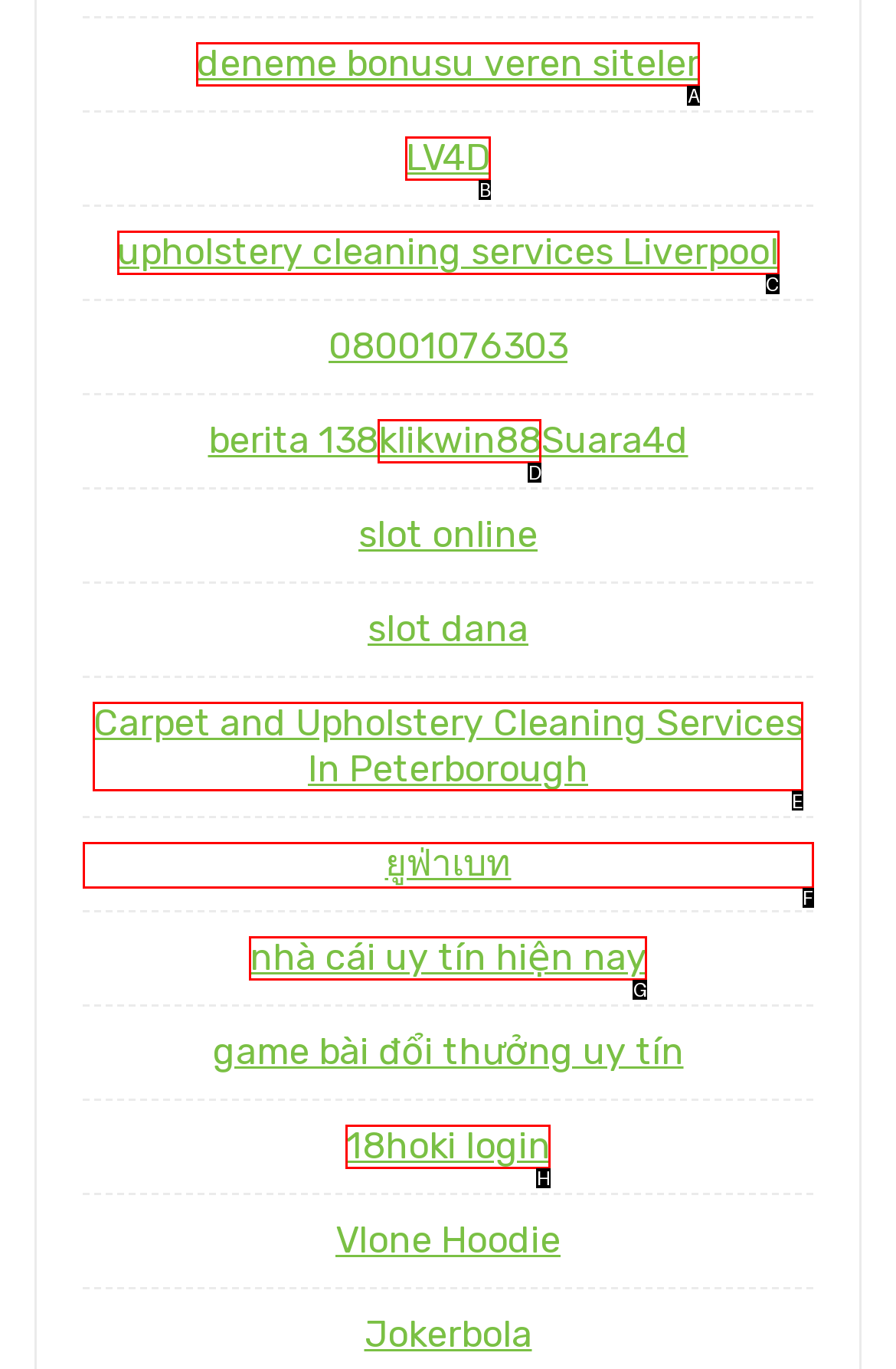What option should I click on to execute the task: Check the Carpet and Upholstery Cleaning Services In Peterborough link? Give the letter from the available choices.

E